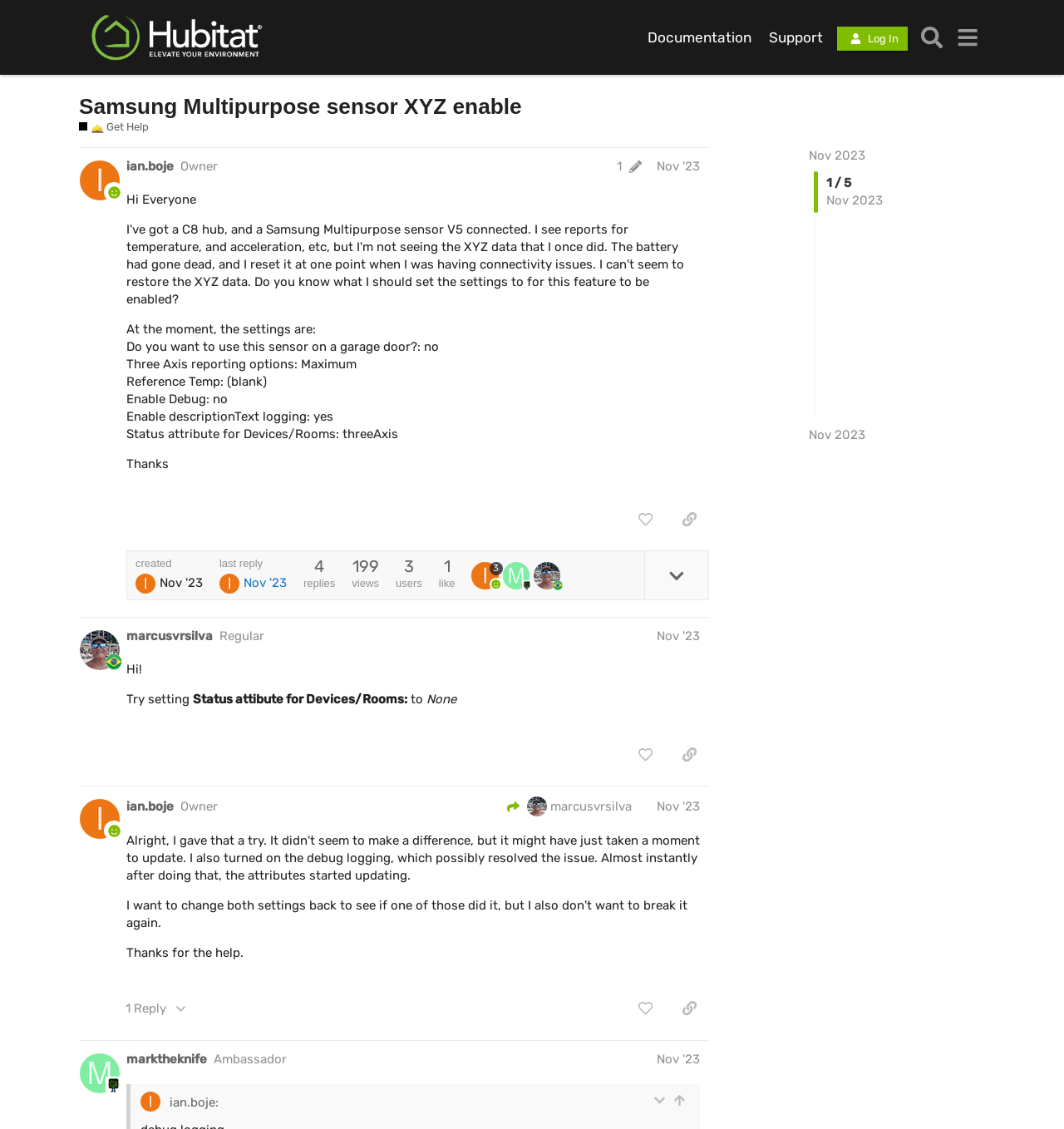Locate the bounding box coordinates of the area where you should click to accomplish the instruction: "View the documentation".

[0.601, 0.021, 0.714, 0.045]